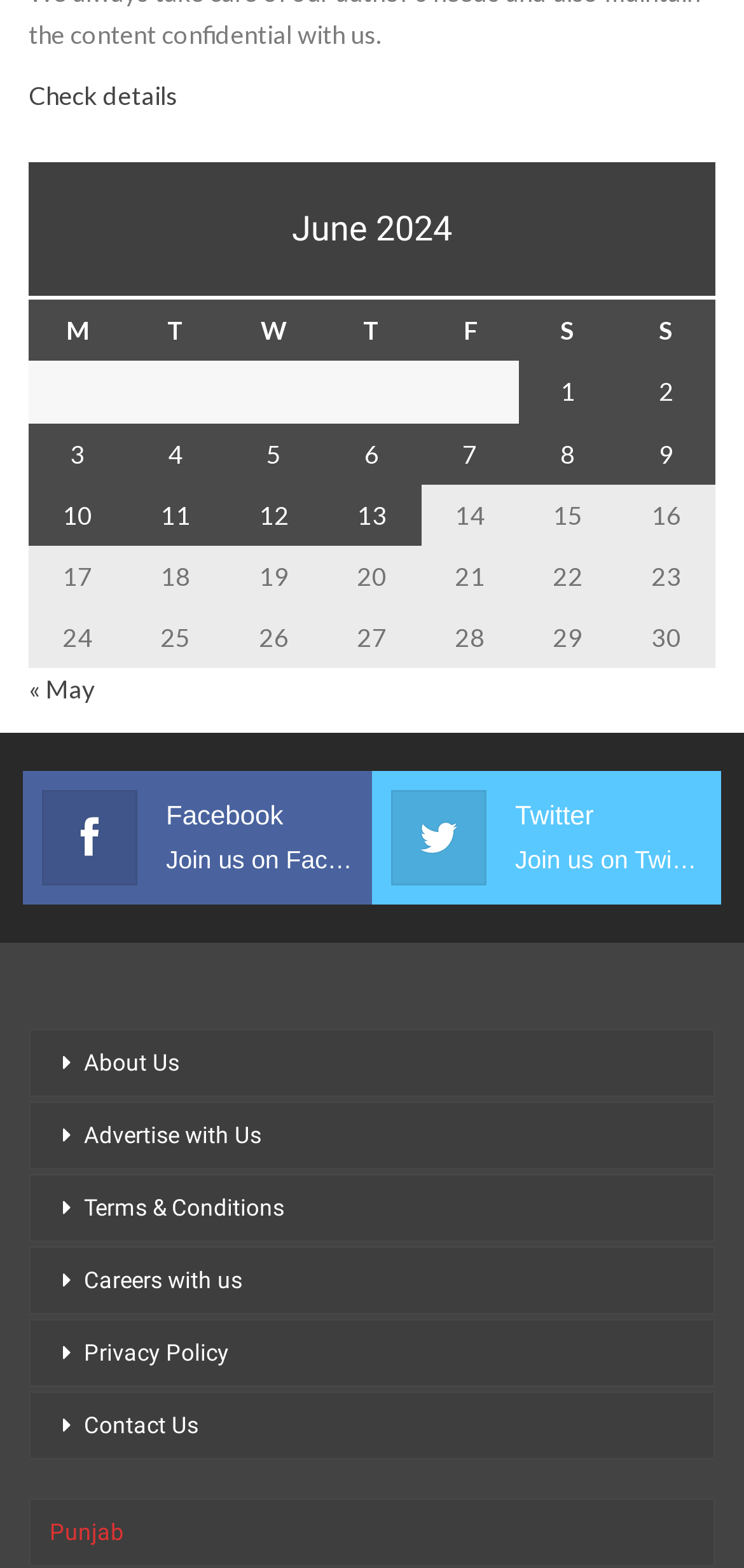Using the provided description Advertise with Us, find the bounding box coordinates for the UI element. Provide the coordinates in (top-left x, top-left y, bottom-right x, bottom-right y) format, ensuring all values are between 0 and 1.

[0.038, 0.702, 0.962, 0.746]